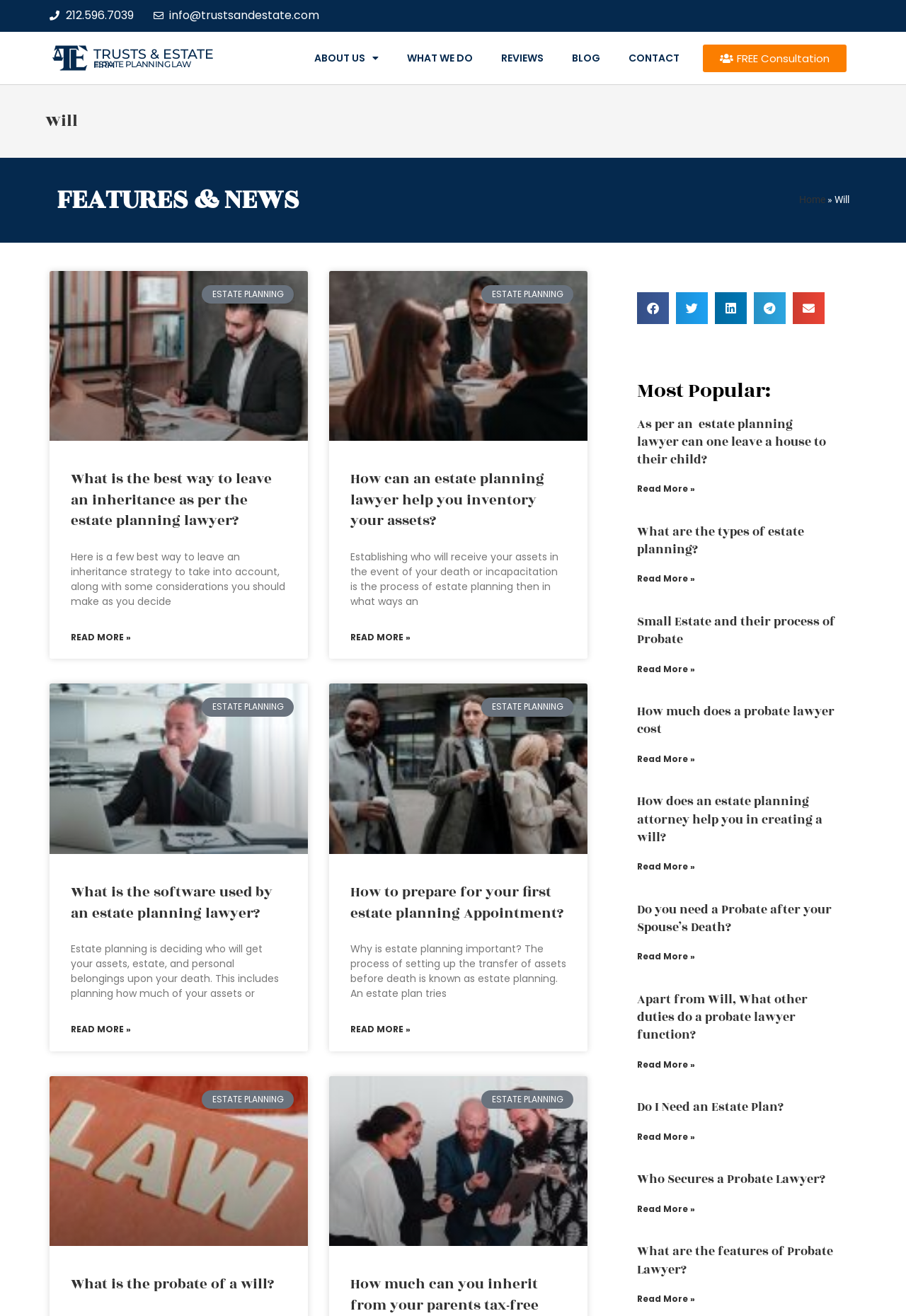Identify the bounding box coordinates of the element that should be clicked to fulfill this task: "Click the 'Estate planning' link". The coordinates should be provided as four float numbers between 0 and 1, i.e., [left, top, right, bottom].

[0.055, 0.027, 0.103, 0.061]